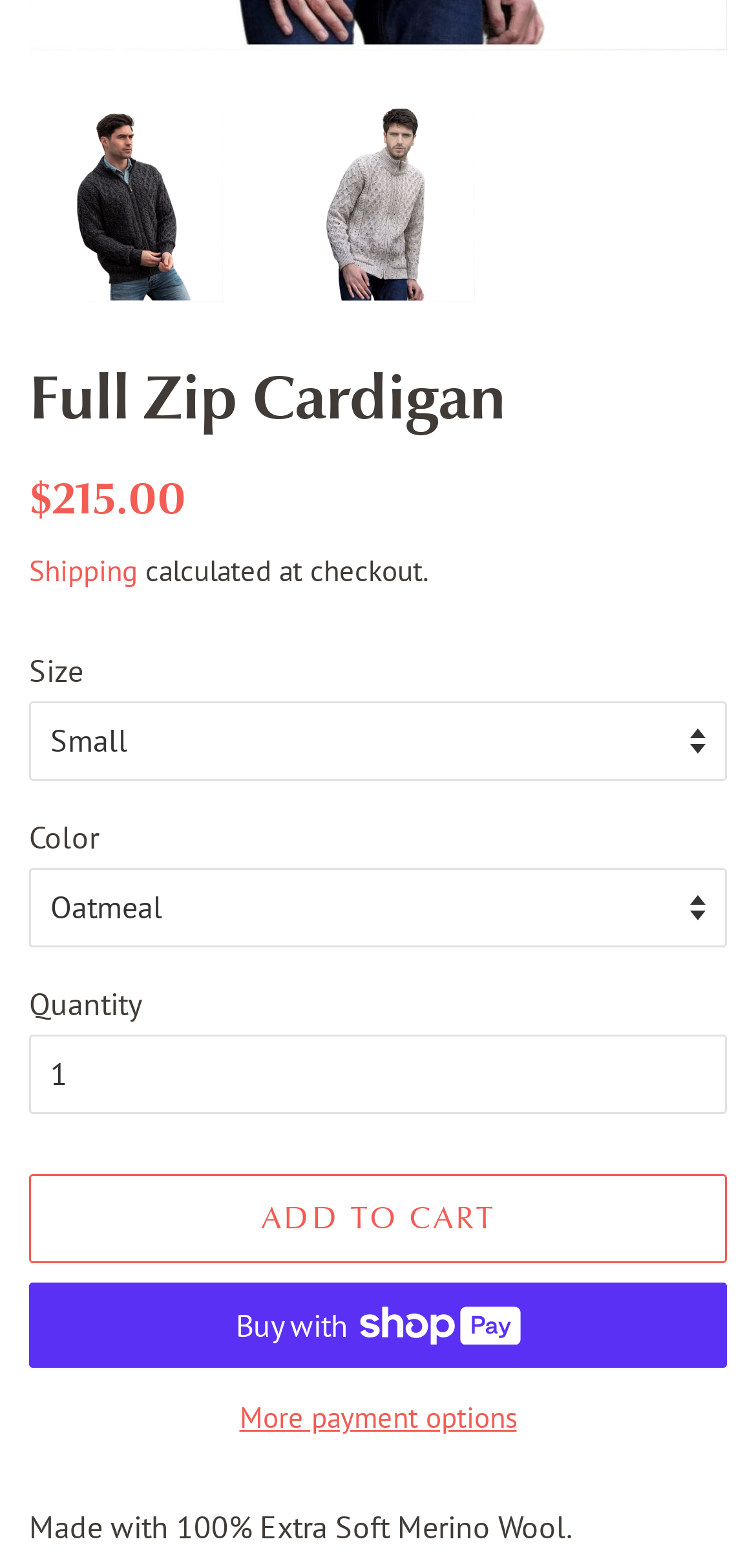What is the regular price of the product?
Kindly answer the question with as much detail as you can.

I found a StaticText element with the text '$215.00' adjacent to another StaticText element with the text 'Regular price', indicating that it is the regular price of the product.